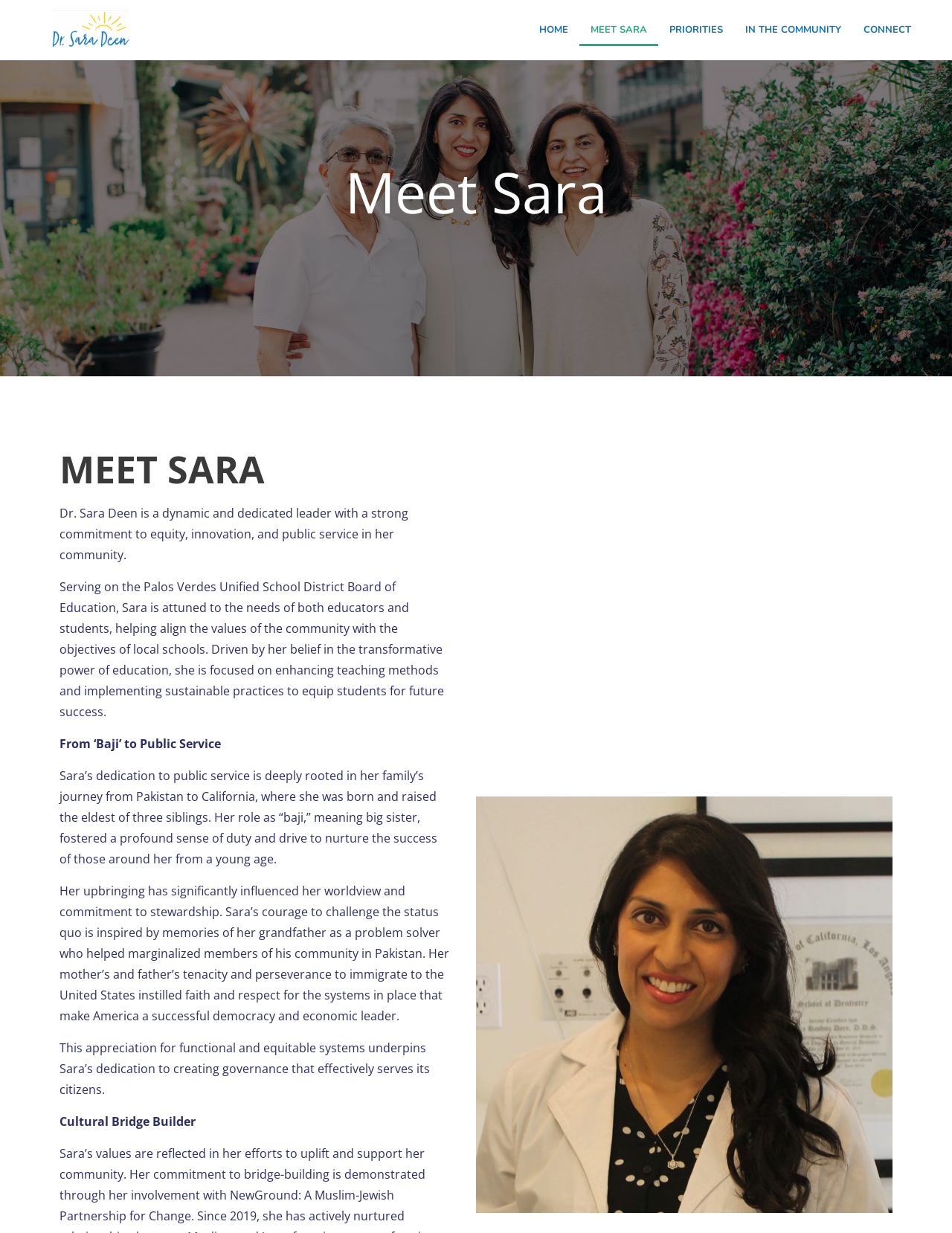What is the meaning of 'baji'?
Answer with a single word or phrase by referring to the visual content.

Big sister